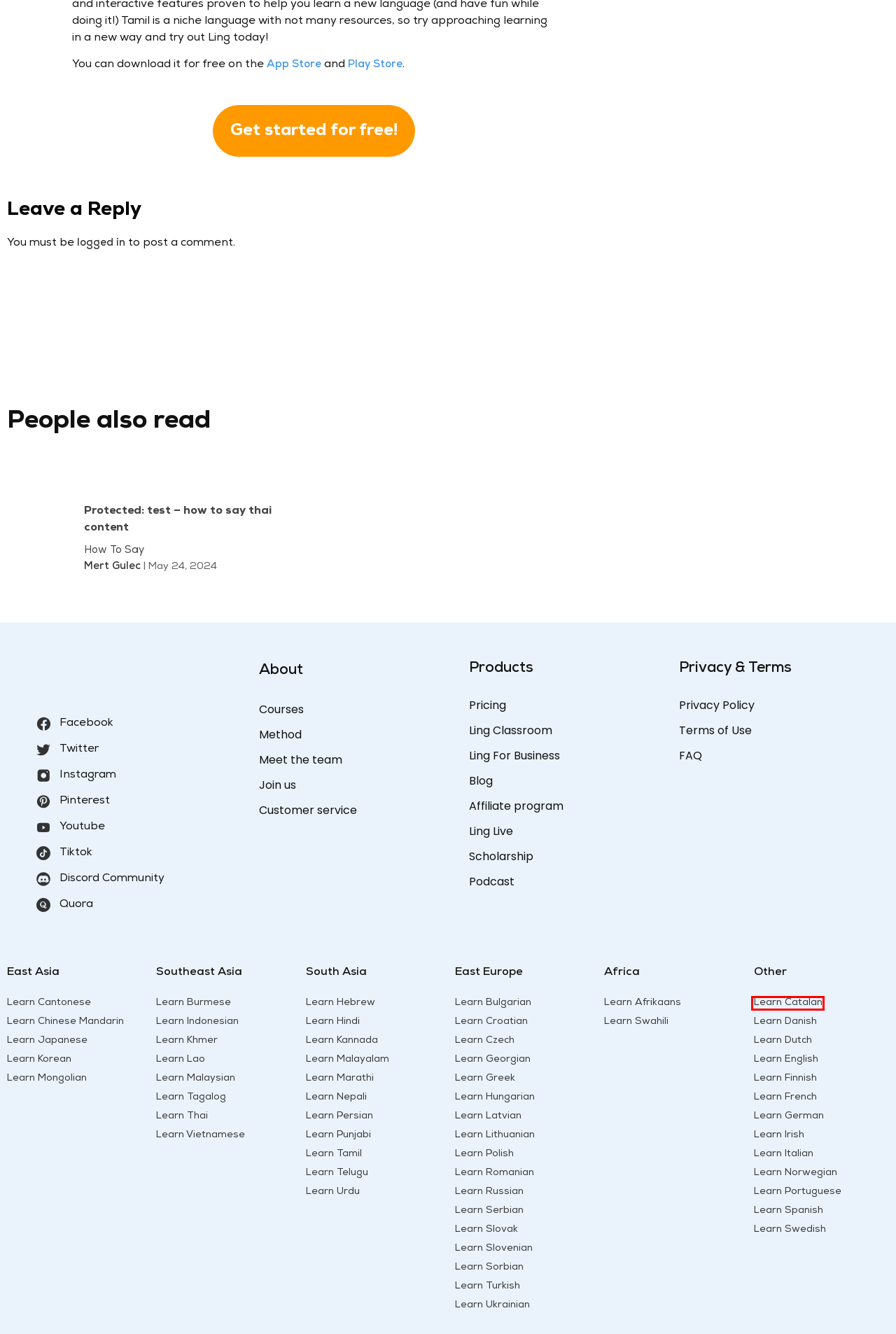You are presented with a screenshot of a webpage containing a red bounding box around a particular UI element. Select the best webpage description that matches the new webpage after clicking the element within the bounding box. Here are the candidates:
A. Ling - The best way to learn Catalan
B. ‎Ling - Language Lessons on the App Store
C. Ling - The best way to learn Czech
D. Ling - The best way to learn Norwegian
E. How To Say Archives - ling-app.com
F. Ling - Pricing
G. Ling - The best way to learn Sorbian
H. Ling - The best way to learn Tagalog

A